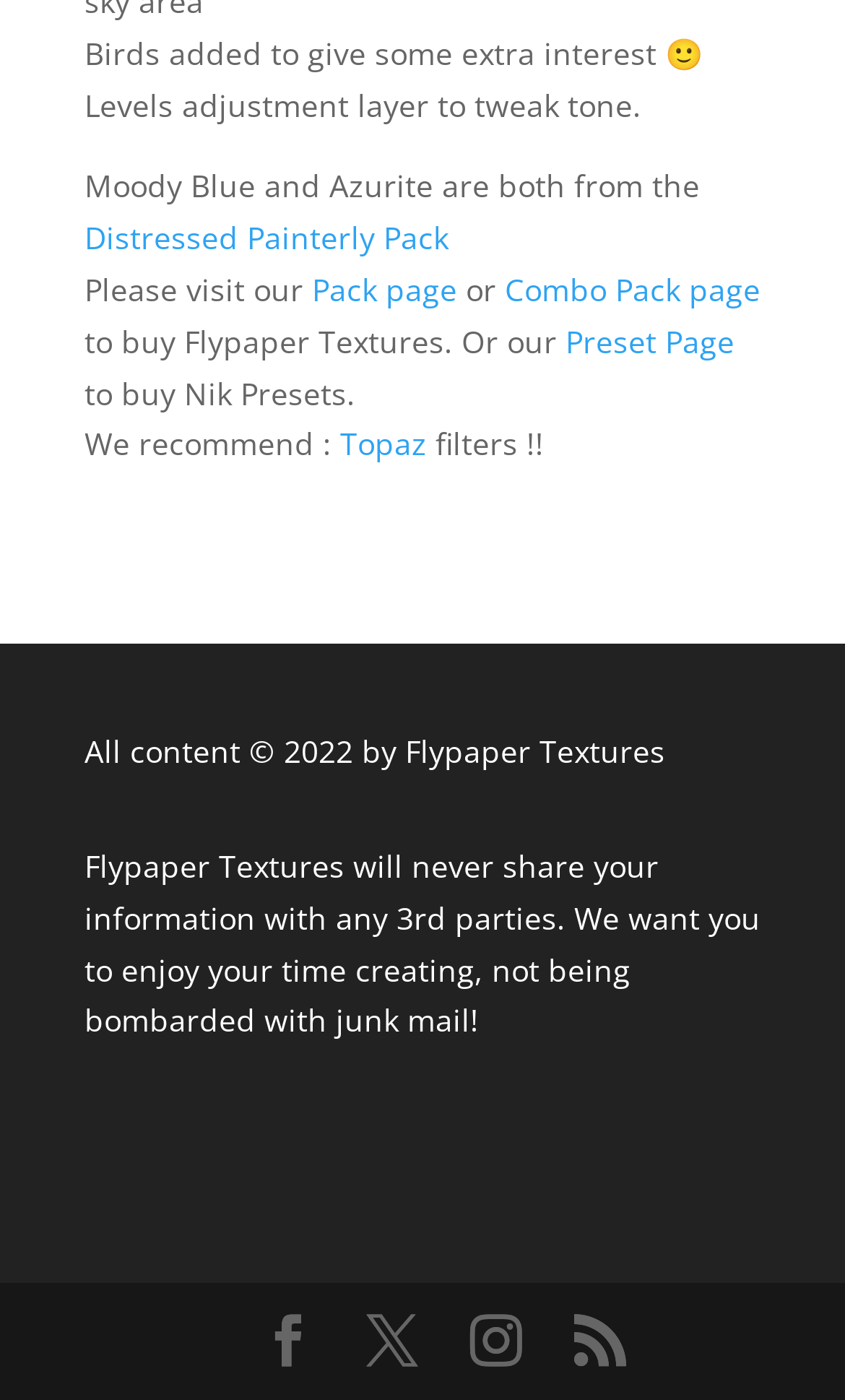What is the year of copyright for Flypaper Textures?
Answer the question with a single word or phrase by looking at the picture.

2022